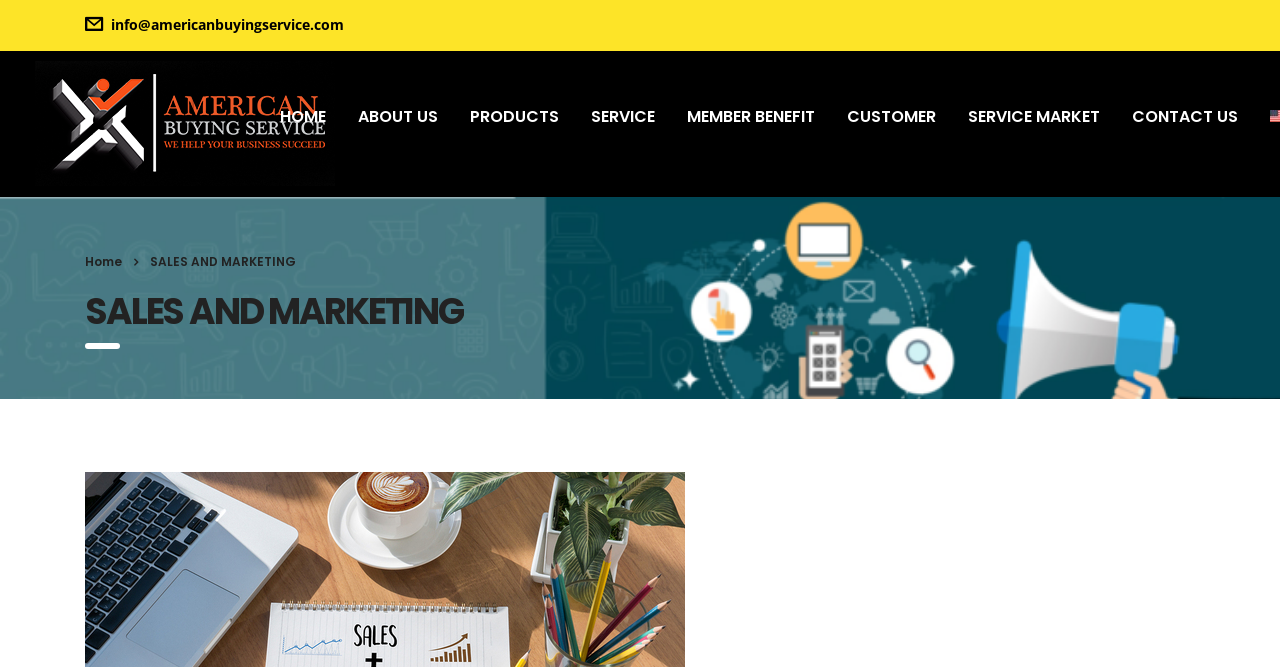Could you determine the bounding box coordinates of the clickable element to complete the instruction: "view member benefits"? Provide the coordinates as four float numbers between 0 and 1, i.e., [left, top, right, bottom].

[0.524, 0.126, 0.649, 0.222]